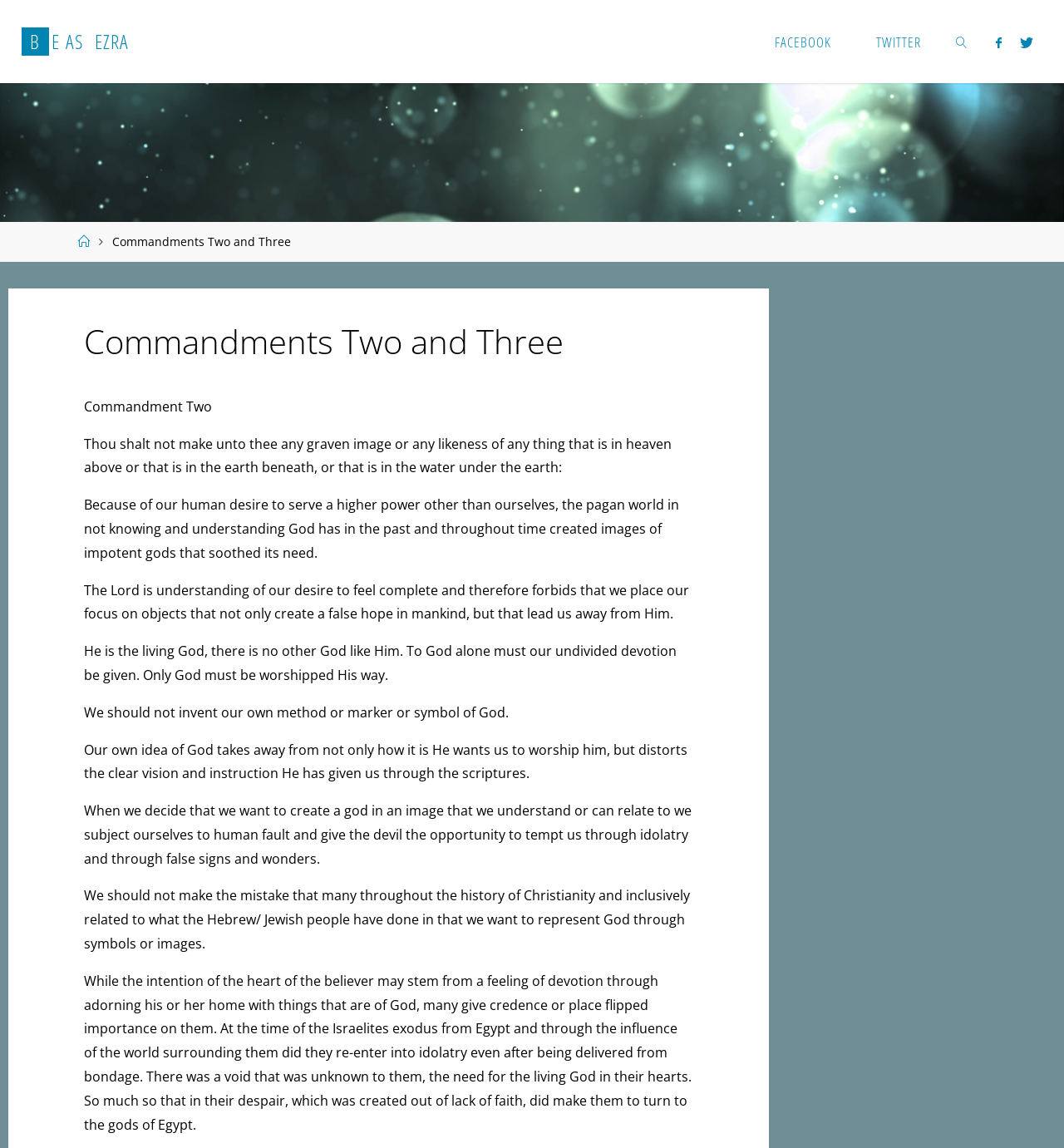Please find and provide the title of the webpage.

Commandments Two and Three